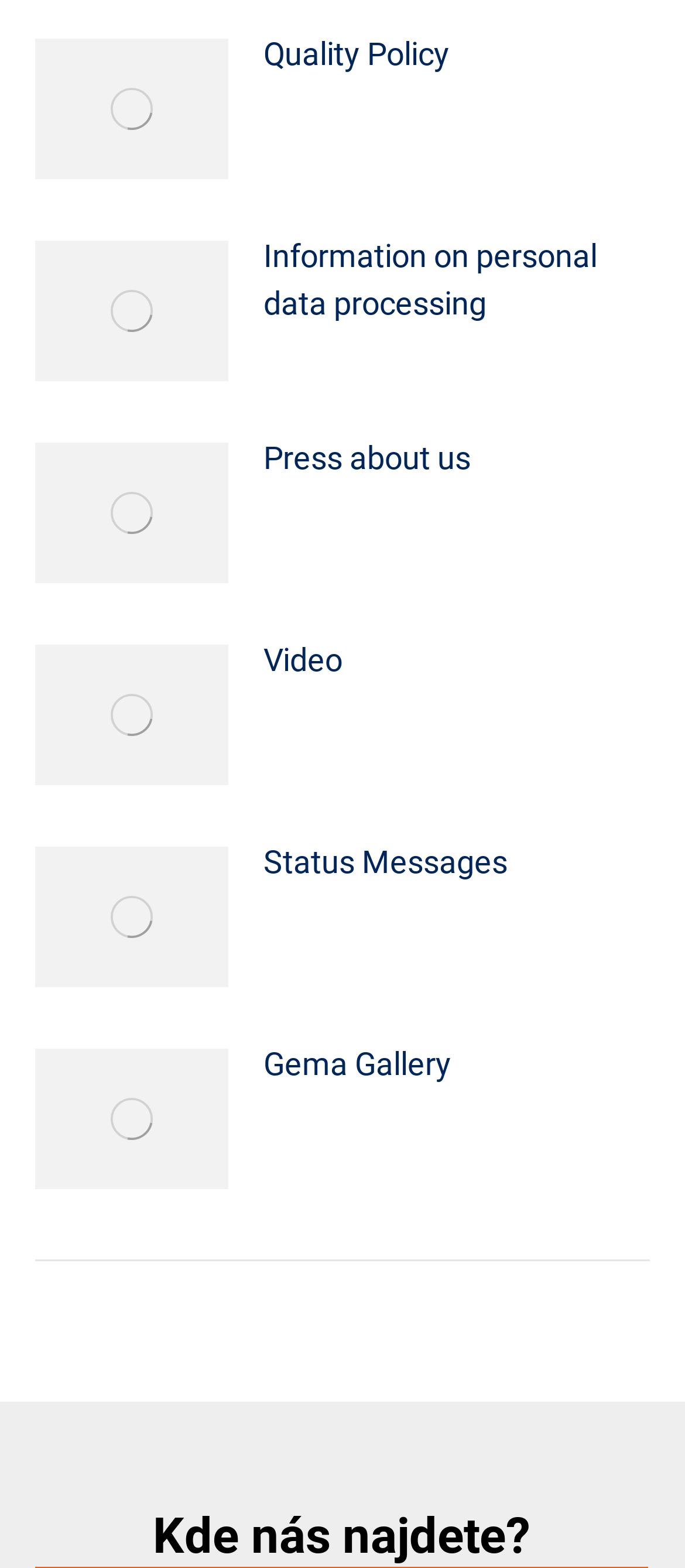Answer the question briefly using a single word or phrase: 
How many articles are on this webpage?

6